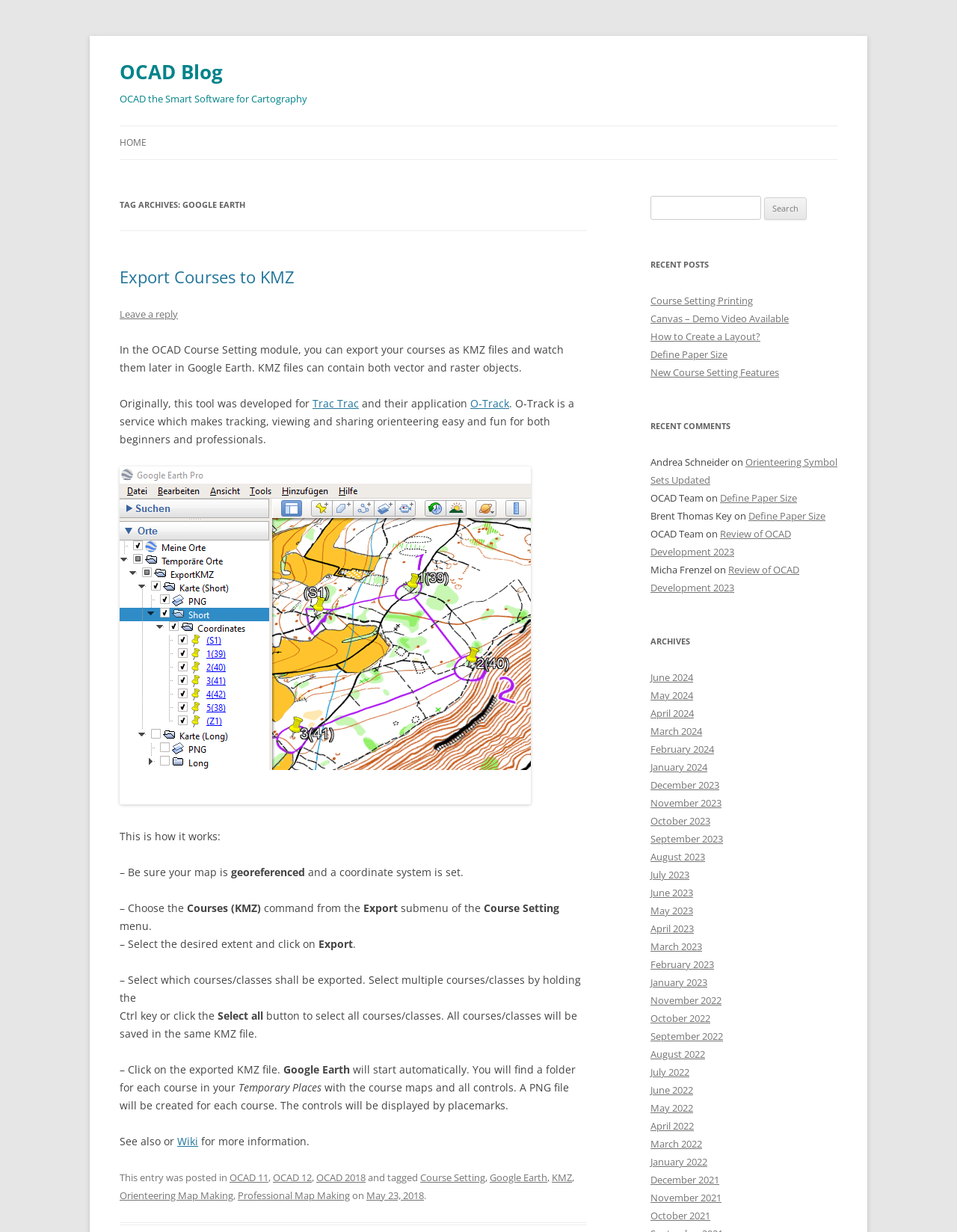Observe the image and answer the following question in detail: What is the name of the blog?

The name of the blog can be found in the heading element at the top of the webpage, which is 'OCAD Blog'.